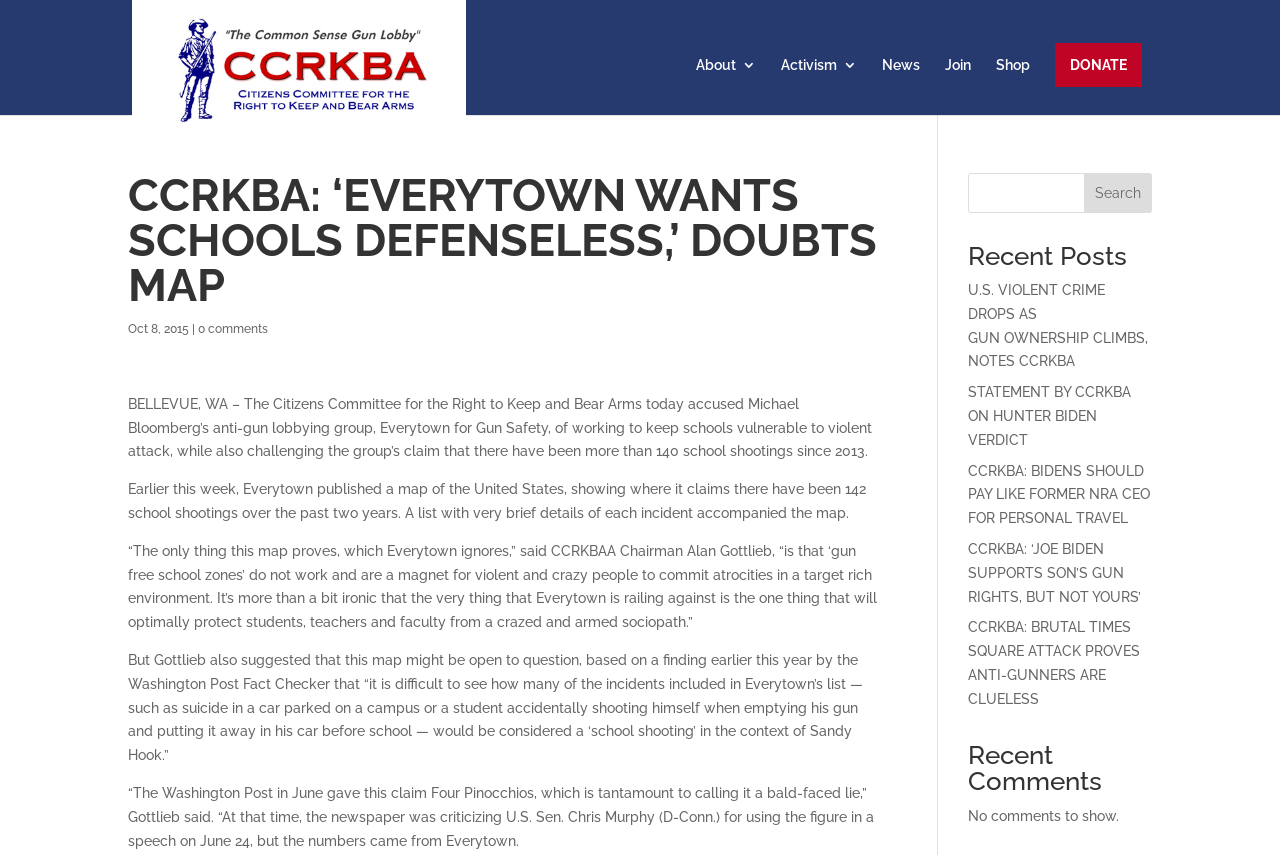What is the title of the recent posts section?
From the image, respond with a single word or phrase.

Recent Posts